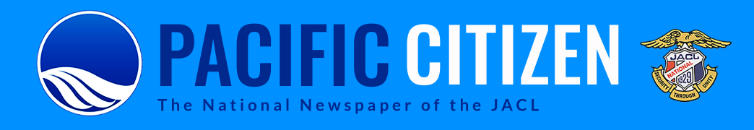Create a detailed narrative that captures the essence of the image.

The image showcases the logo of the "Pacific Citizen," which serves as the national newspaper for the Japanese American Citizens League (JACL). Set against a vibrant blue background, the logo features a stylized wave graphic within a circular emblem on the left, symbolizing connection to the Pacific and the community it serves. To the right, the bold typography displays "PACIFIC CITIZEN" in a modern sans-serif font, emphasizing its identity. Below the title, the tagline "The National Newspaper of the JACL" is included, reinforcing its mission to provide news and insights relevant to the Japanese American community. A crest associated with the JACL is displayed in the upper right, signifying the organization's heritage and dedication to advocacy and justice.